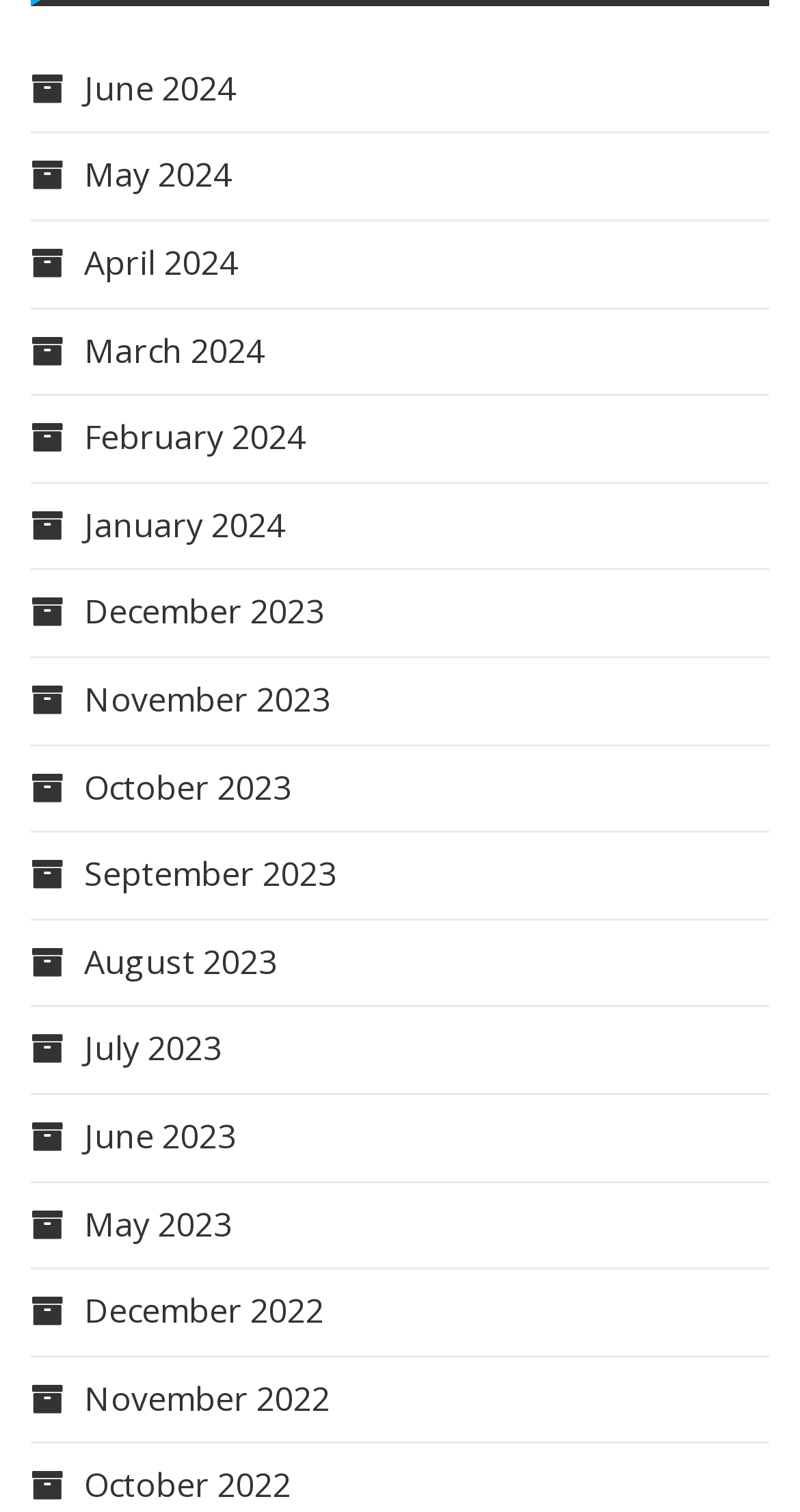Find the bounding box coordinates for the element that must be clicked to complete the instruction: "Go to May 2024". The coordinates should be four float numbers between 0 and 1, indicated as [left, top, right, bottom].

[0.038, 0.101, 0.29, 0.131]